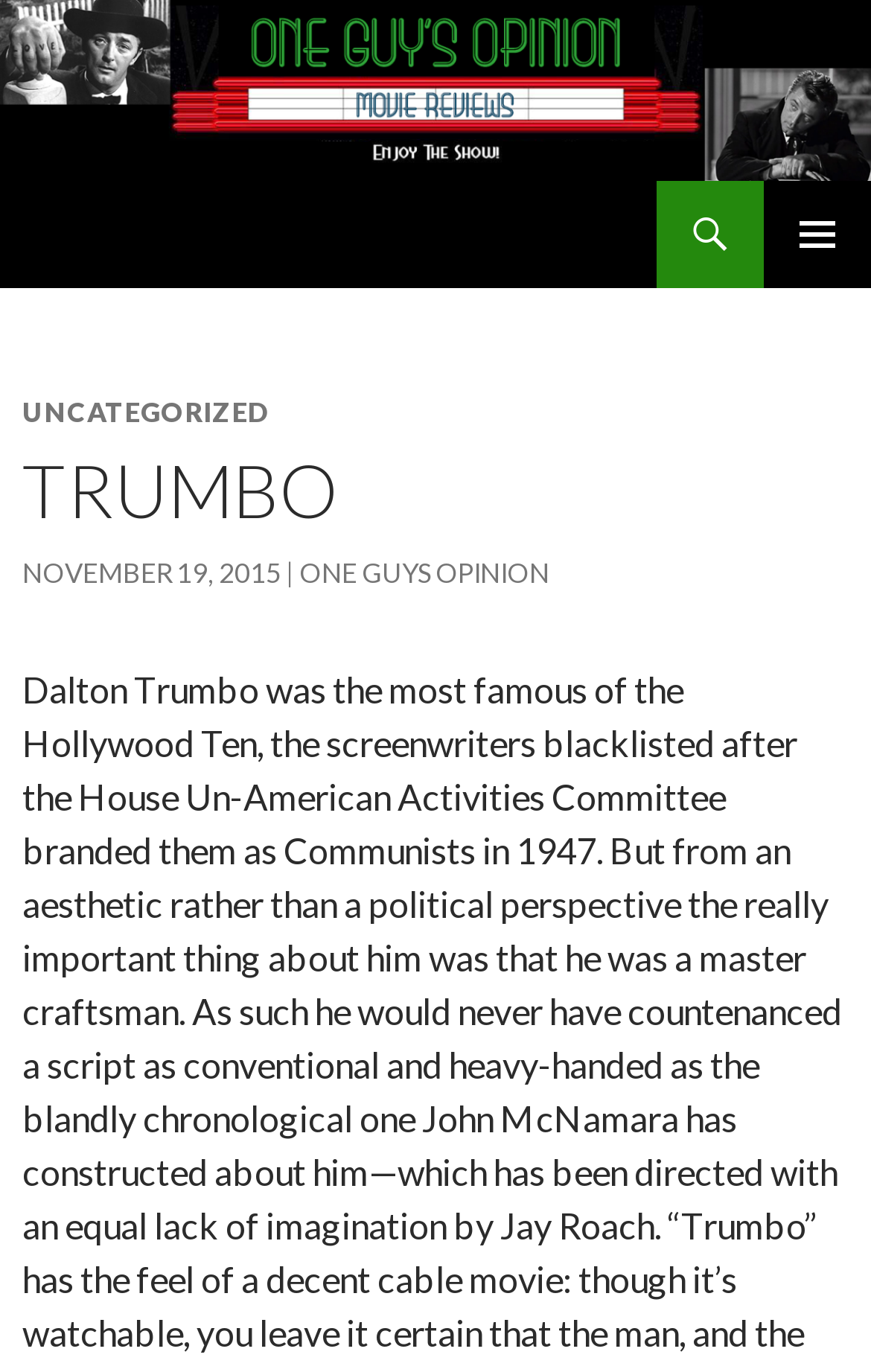What is the category of the article?
Can you provide a detailed and comprehensive answer to the question?

By looking at the header section of the webpage, I found a static text 'UNCATEGORIZED' which suggests that the article does not belong to any specific category.